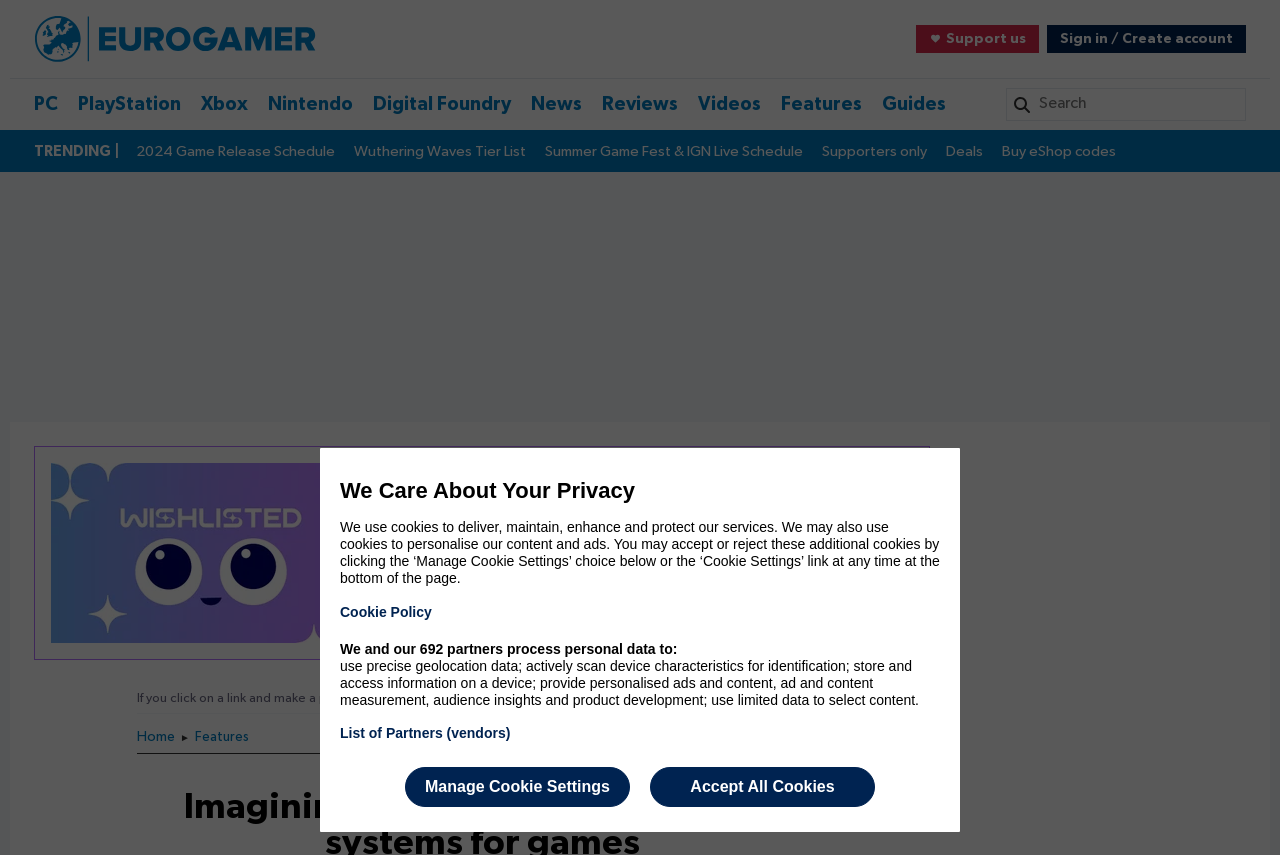Please identify the bounding box coordinates of the element's region that should be clicked to execute the following instruction: "Click the ABOUT button". The bounding box coordinates must be four float numbers between 0 and 1, i.e., [left, top, right, bottom].

None